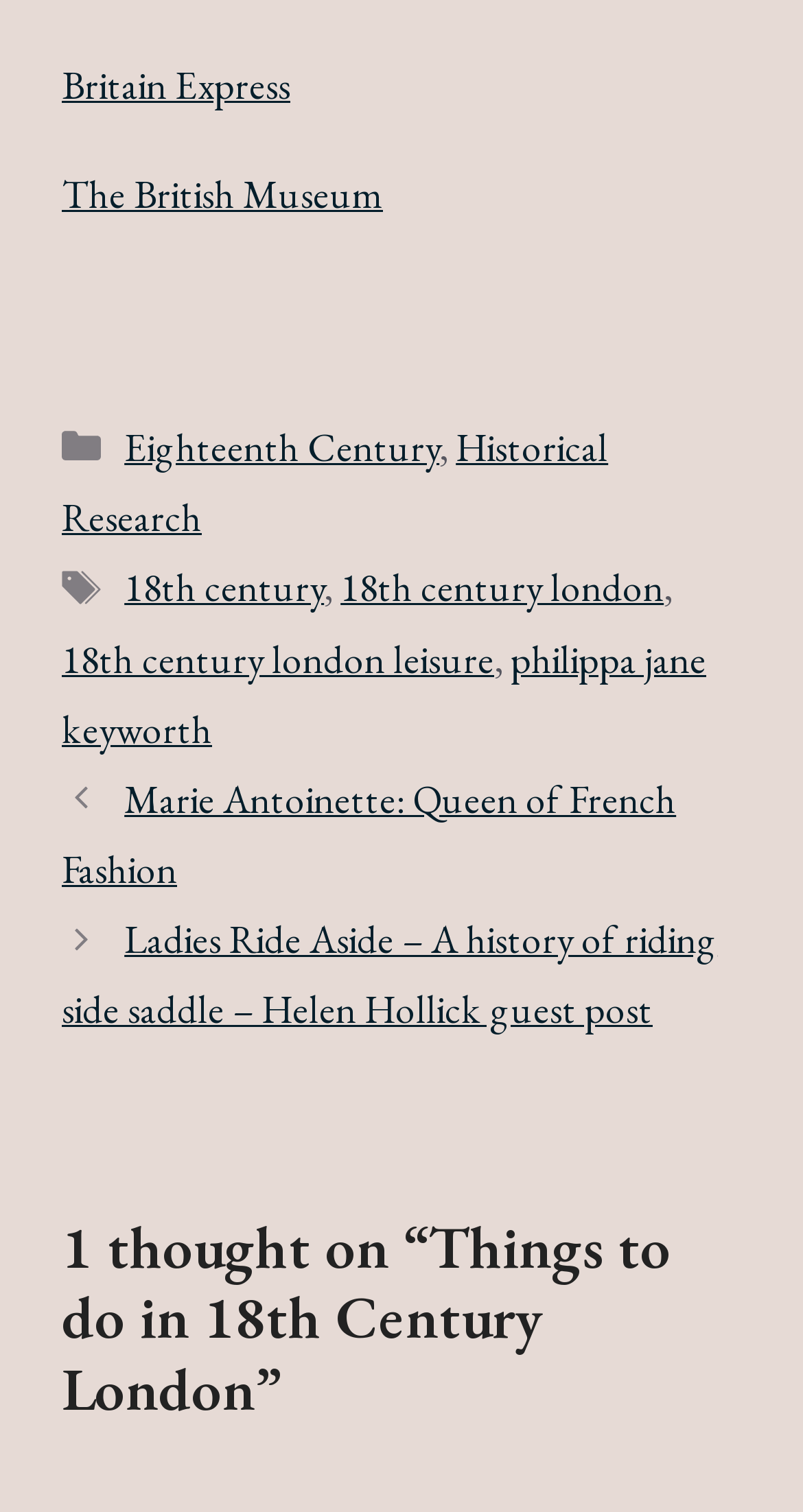Could you provide the bounding box coordinates for the portion of the screen to click to complete this instruction: "View posts"?

[0.077, 0.506, 0.923, 0.692]